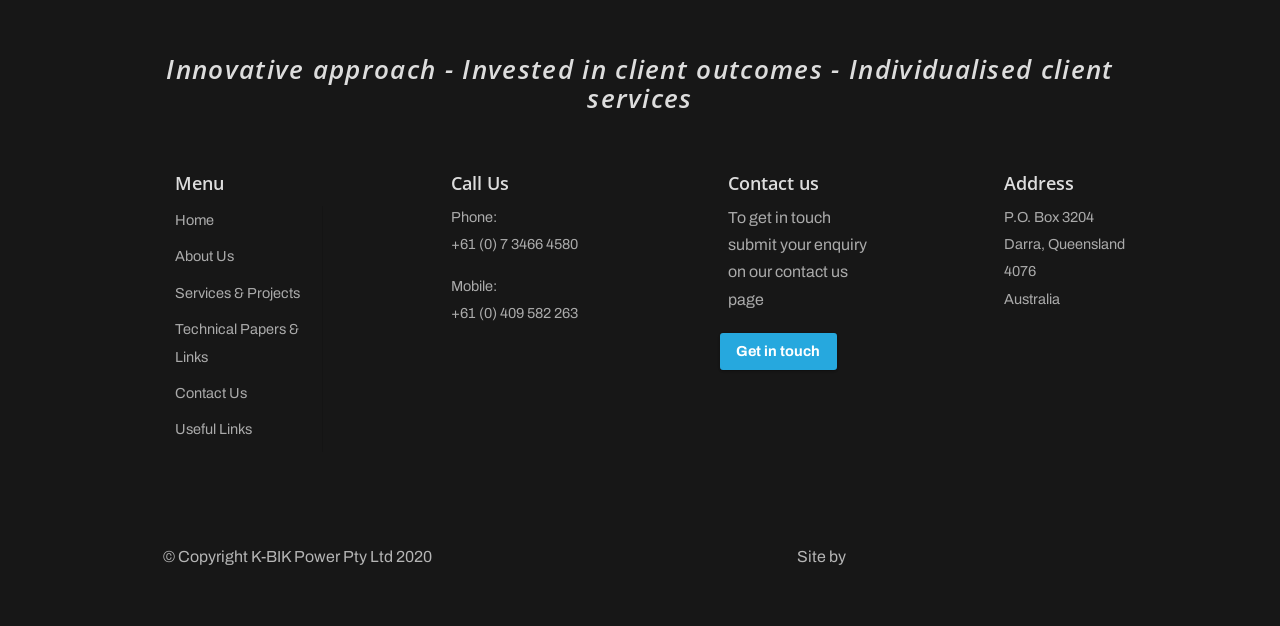Please determine the bounding box coordinates of the section I need to click to accomplish this instruction: "Search for something".

None